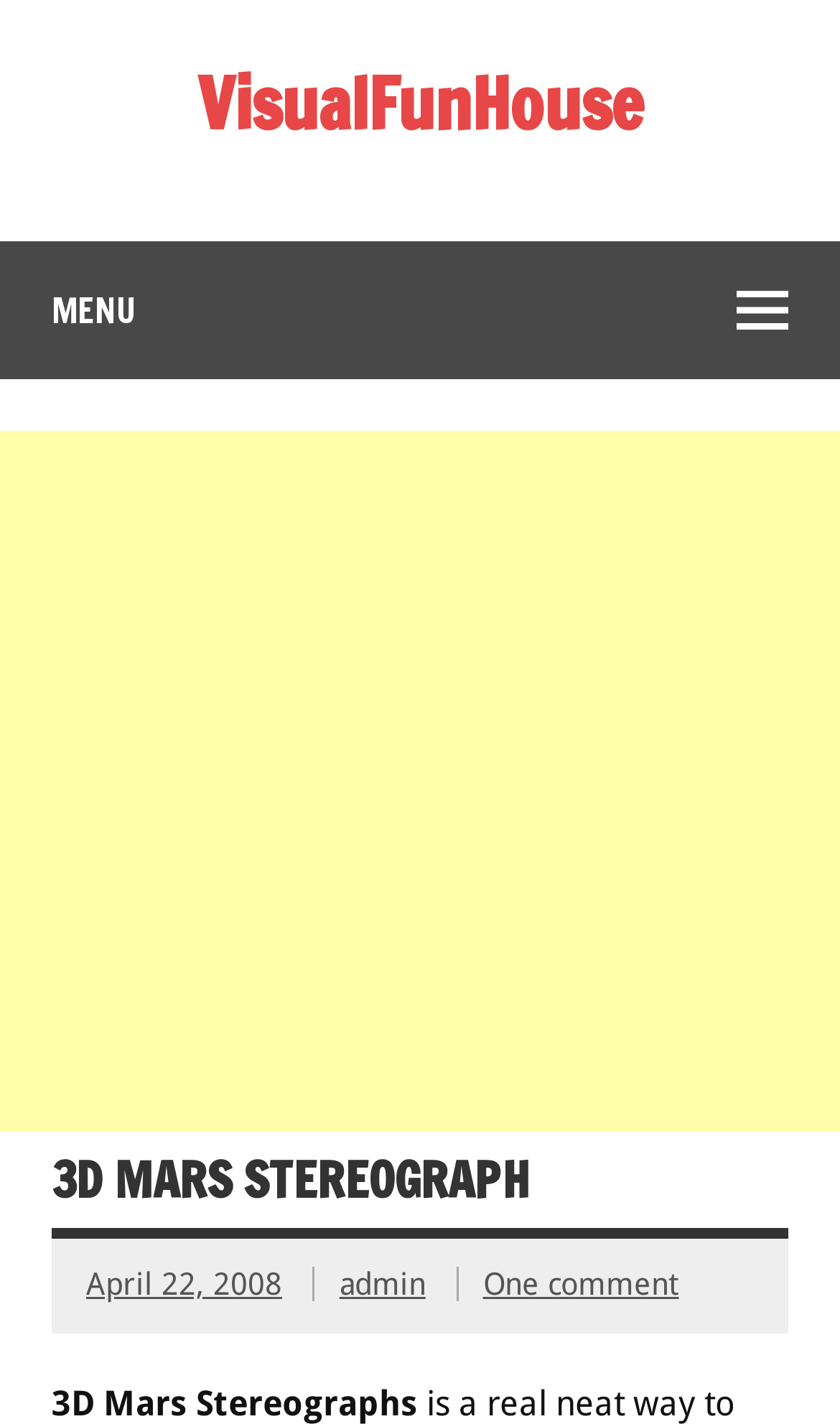Please provide a comprehensive answer to the question below using the information from the image: How many comments are there on the 3D Mars Stereograph post?

I found the number of comments by looking at the link 'One comment' which is located below the heading '3D MARS STEREOGRAPH' and next to the links 'admin' and 'April 22, 2008'.